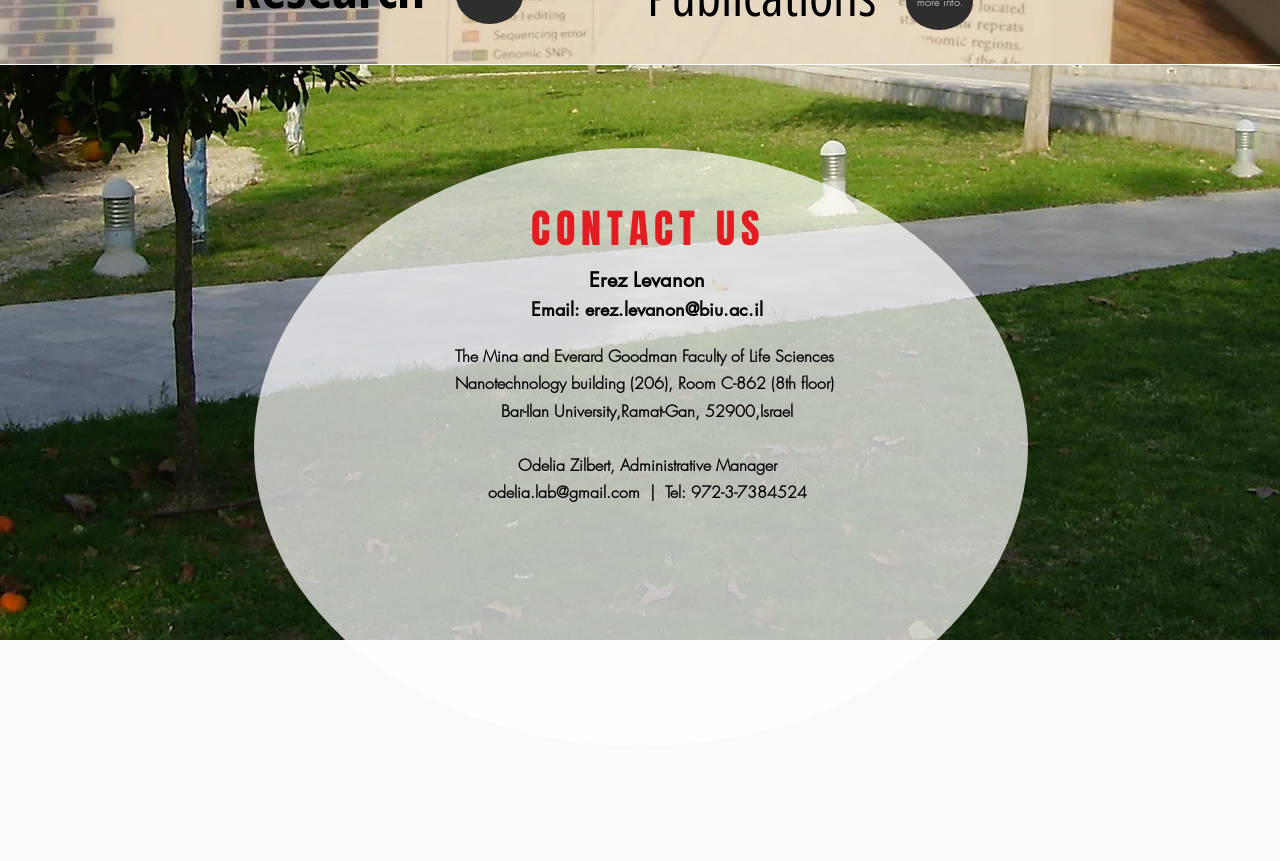Specify the bounding box coordinates (top-left x, top-left y, bottom-right x, bottom-right y) of the UI element in the screenshot that matches this description: parent_node: CONTACT US

[0.344, 0.6, 0.668, 0.789]